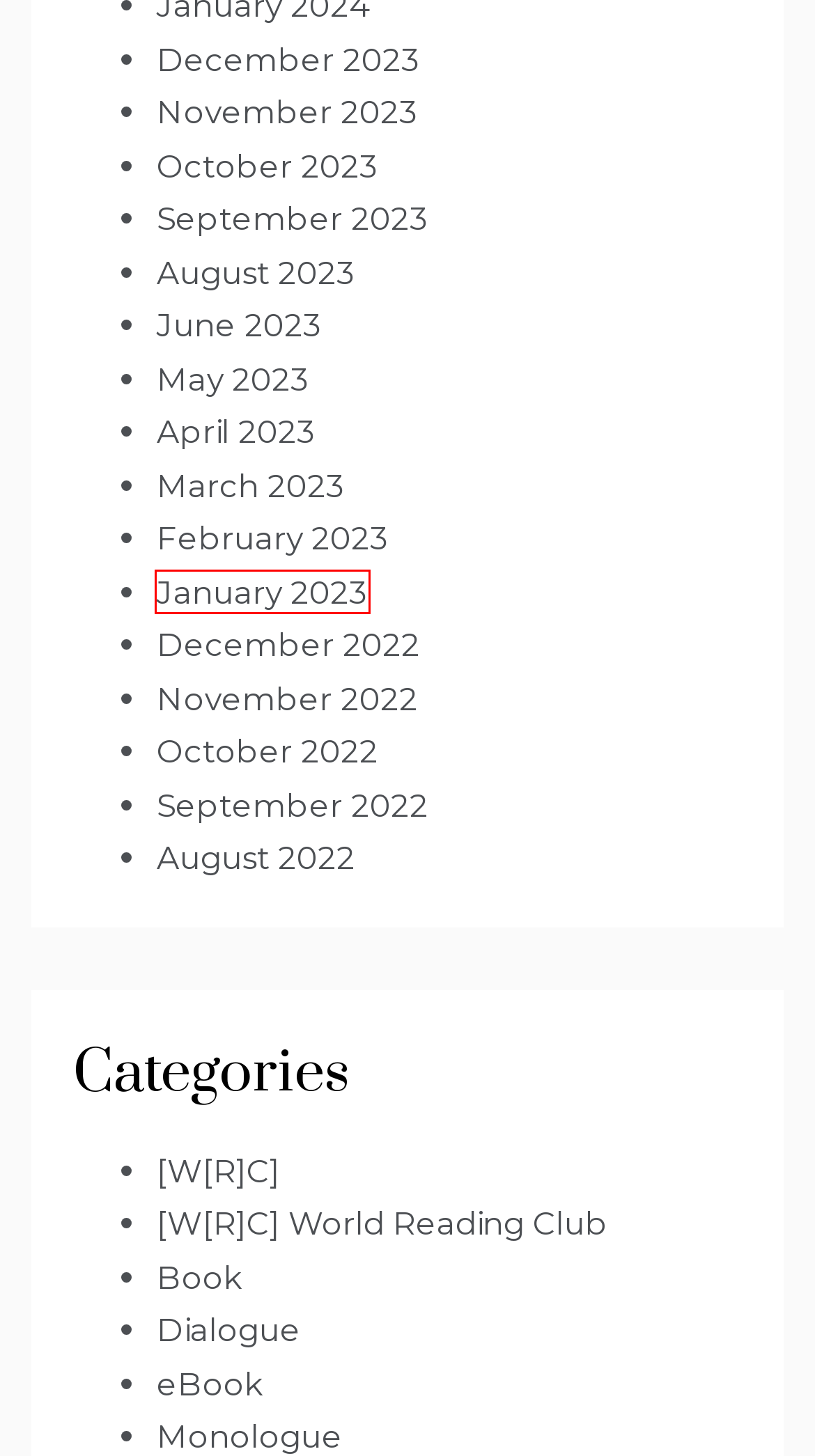Check out the screenshot of a webpage with a red rectangle bounding box. Select the best fitting webpage description that aligns with the new webpage after clicking the element inside the bounding box. Here are the candidates:
A. March 2023 – World Reading Club [W[R]C]
B. February 2023 – World Reading Club [W[R]C]
C. November 2023 – World Reading Club [W[R]C]
D. June 2023 – World Reading Club [W[R]C]
E. January 2023 – World Reading Club [W[R]C]
F. October 2022 – World Reading Club [W[R]C]
G. April 2023 – World Reading Club [W[R]C]
H. August 2022 – World Reading Club [W[R]C]

E